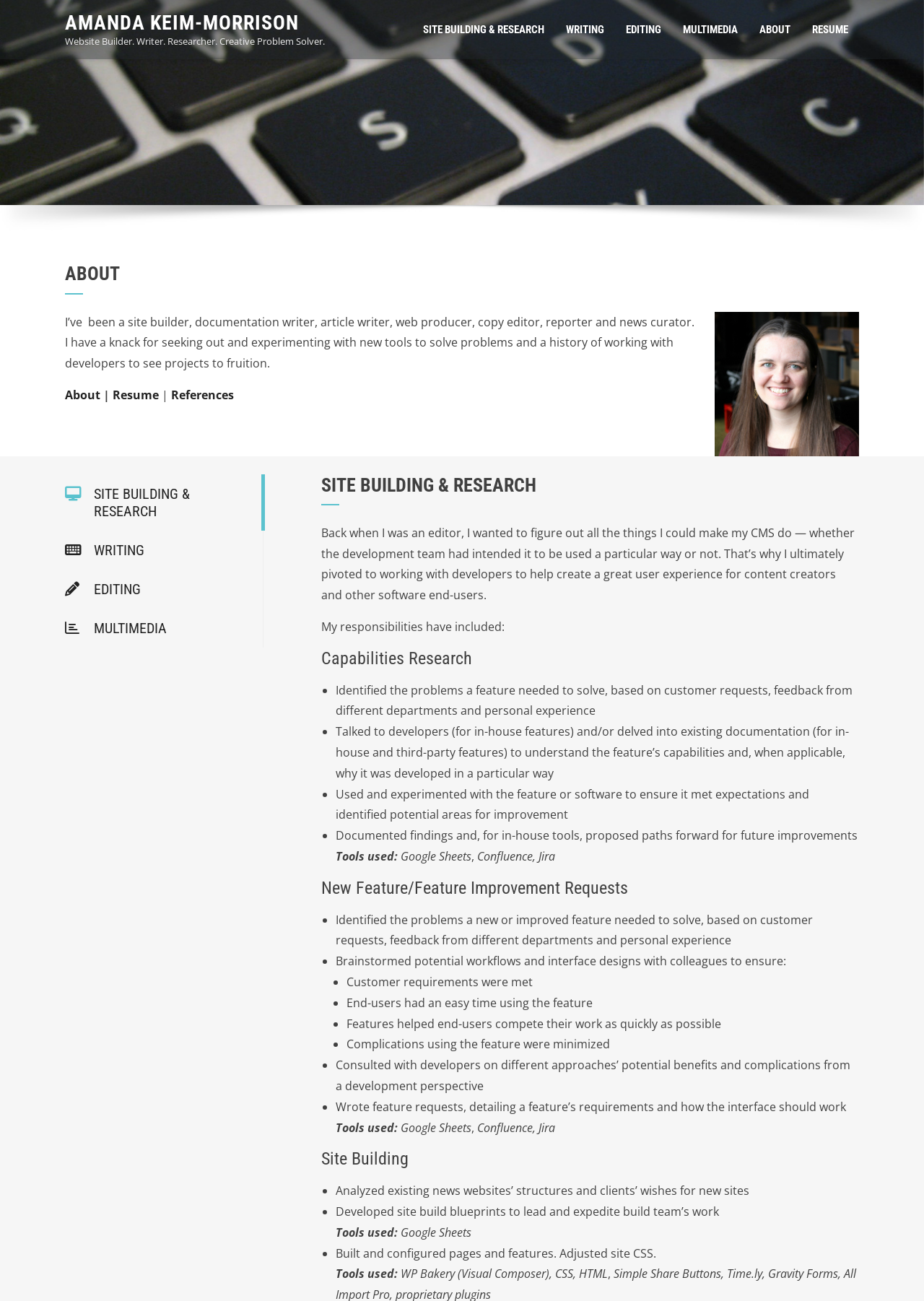What is the topic of the 'New Feature/Feature Improvement Requests' section?
Give a detailed response to the question by analyzing the screenshot.

The 'New Feature/Feature Improvement Requests' section appears to be discussing the process of requesting new features or improving existing ones. This can be inferred from the list markers and static text in this section, which describe the steps involved in this process.